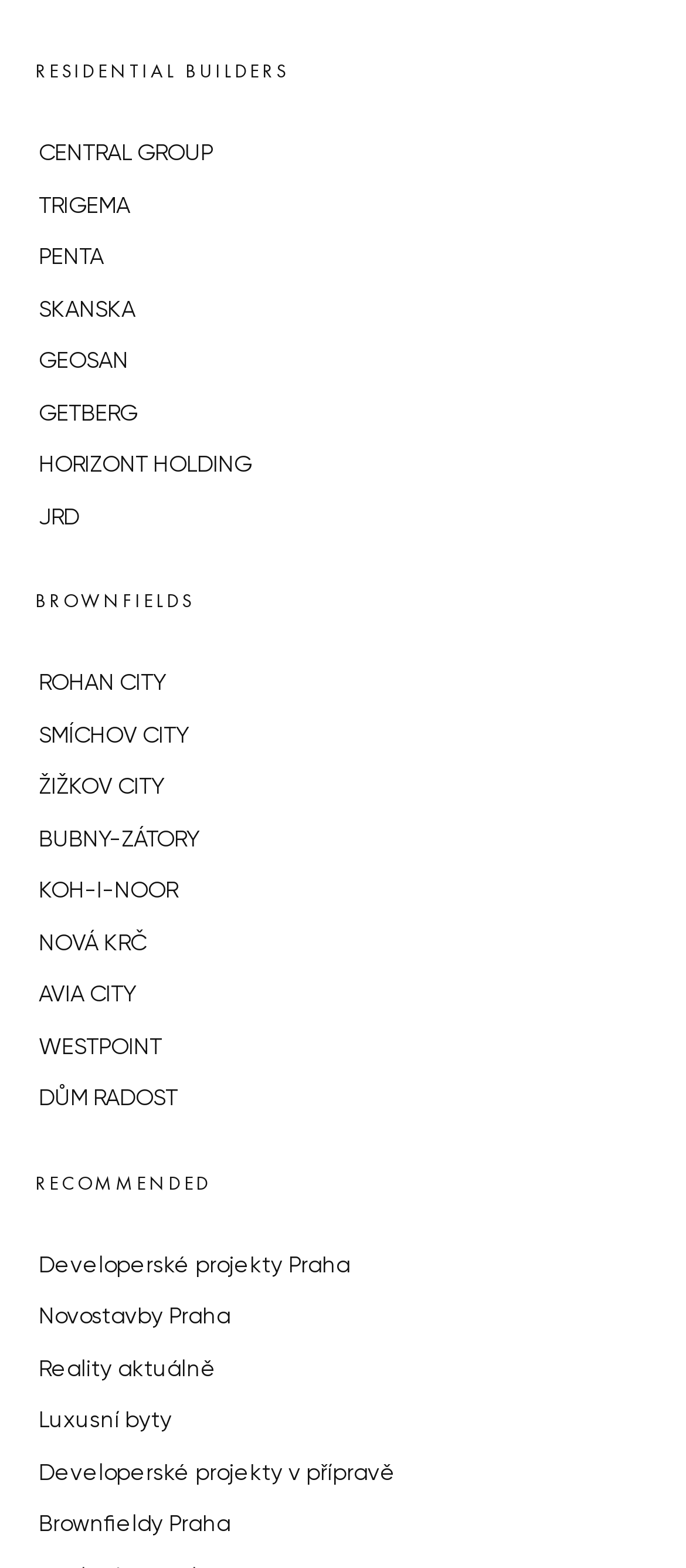Find the bounding box coordinates of the element to click in order to complete the given instruction: "Go to Developerské projekty Praha."

[0.051, 0.791, 0.582, 0.824]